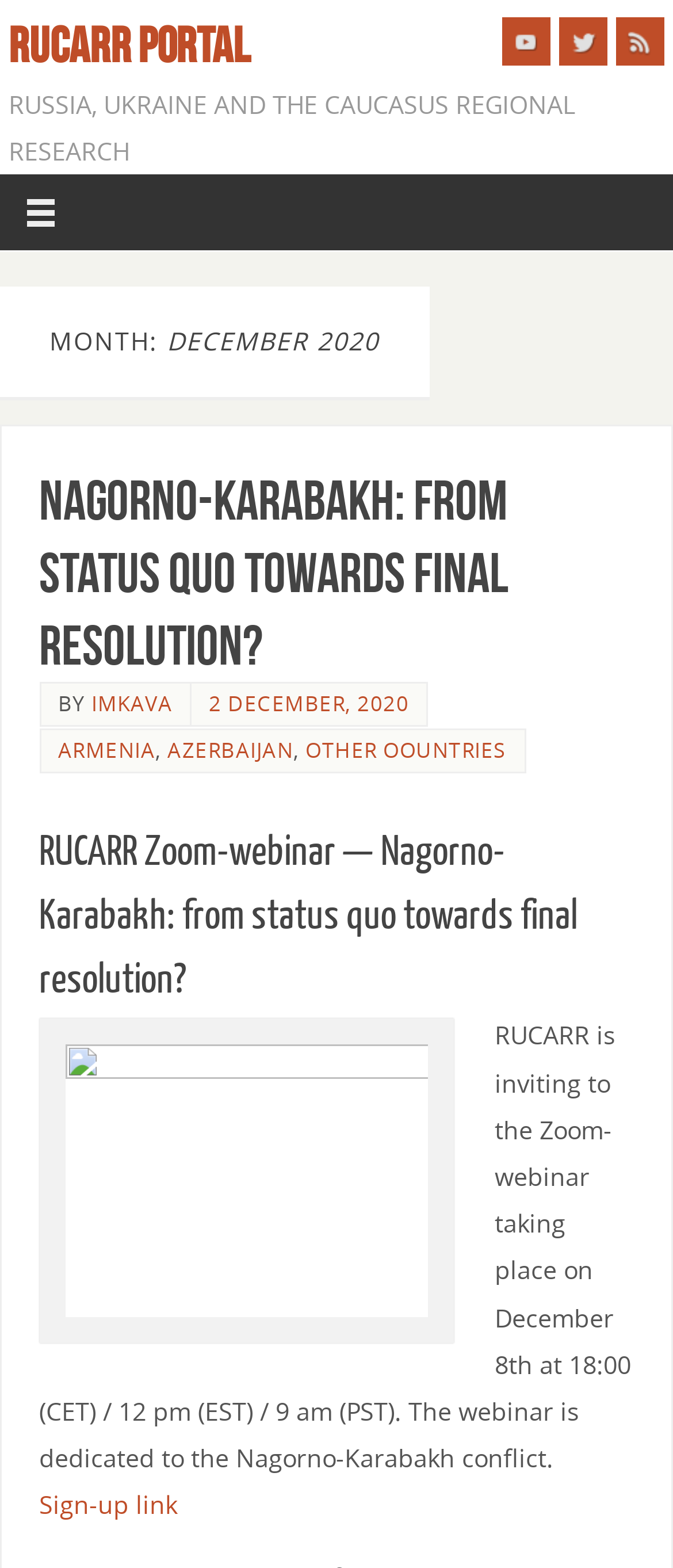What is the topic of the webinar?
Please respond to the question with a detailed and informative answer.

The topic of the webinar can be found in the description of the webinar, which says 'RUCARR is inviting to the Zoom-webinar taking place on December 8th at 18:00 (CET) / 12 pm (EST) / 9 am (PST). The webinar is dedicated to the Nagorno-Karabakh conflict.' This indicates that the webinar is about the Nagorno-Karabakh conflict.